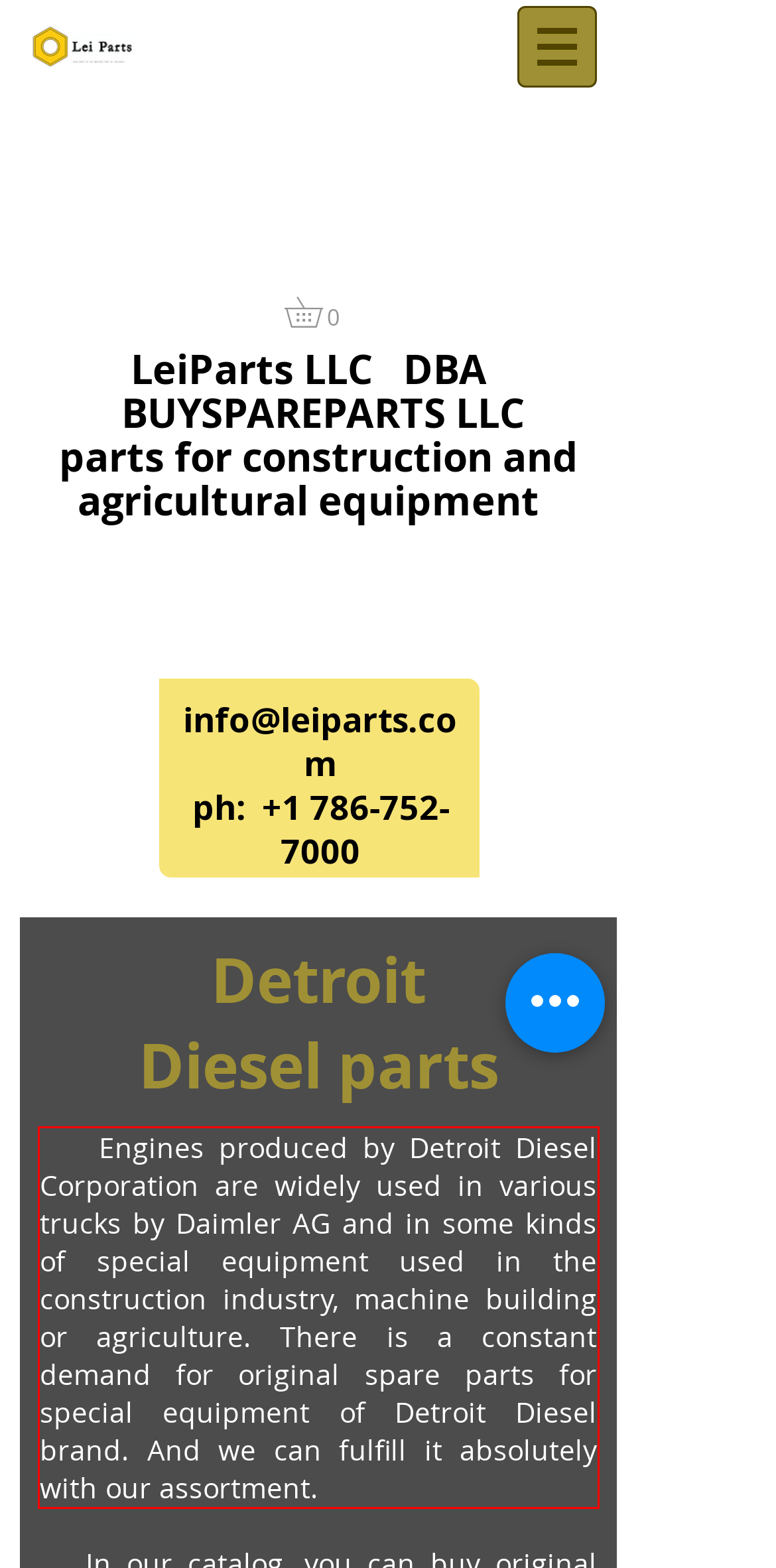Using the provided webpage screenshot, identify and read the text within the red rectangle bounding box.

Engines produced by Detroit Diesel Corporation are widely used in various trucks by Daimler AG and in some kinds of special equipment used in the construction industry, machine building or agriculture. There is a constant demand for original spare parts for special equipment of Detroit Diesel brand. And we can fulfill it absolutely with our assortment.